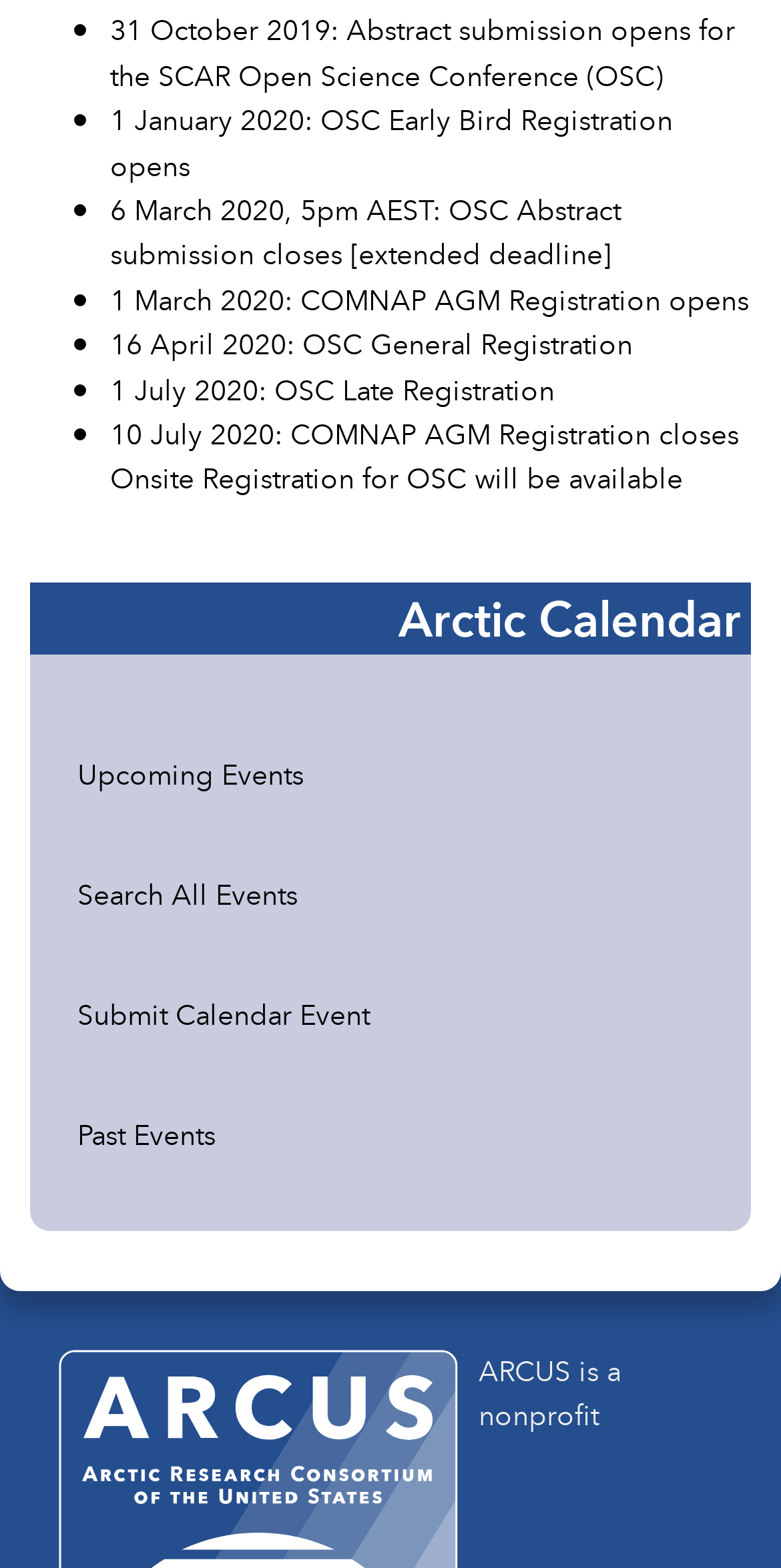Please provide a comprehensive response to the question below by analyzing the image: 
What is the earliest date mentioned on the webpage?

The webpage lists several dates, and the earliest one is 31 October 2019, which is mentioned as the date when abstract submission opens for the SCAR Open Science Conference (OSC).